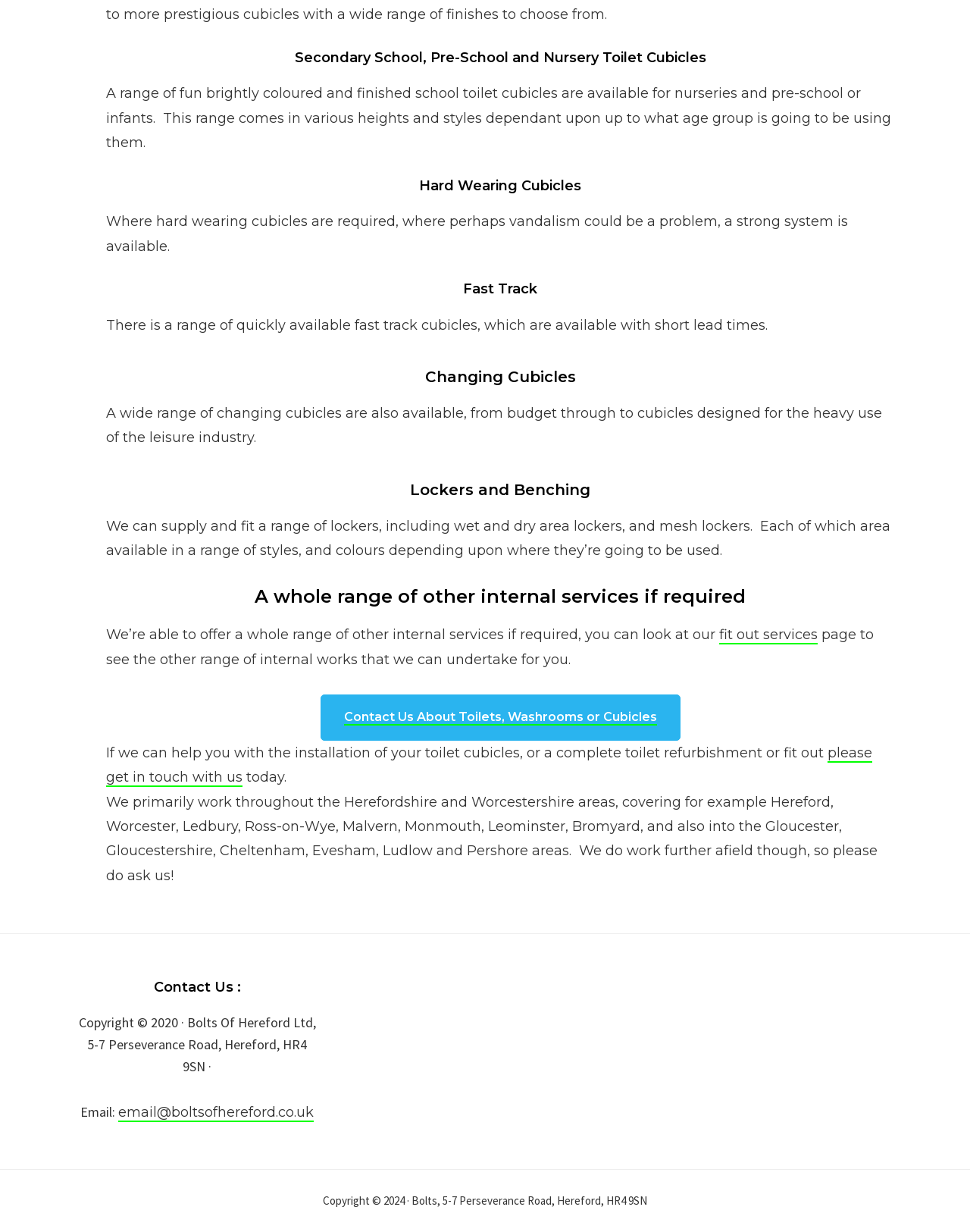Specify the bounding box coordinates (top-left x, top-left y, bottom-right x, bottom-right y) of the UI element in the screenshot that matches this description: email@boltsofhereford.co.uk

[0.122, 0.896, 0.323, 0.911]